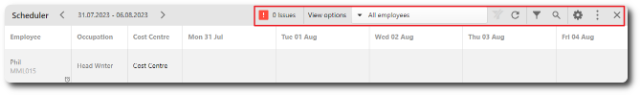What is the date range displayed in the interface?
Look at the image and construct a detailed response to the question.

The interface displays the date range from July 31 to August 6, 2023, which is the period for which the employee scheduling is being managed.